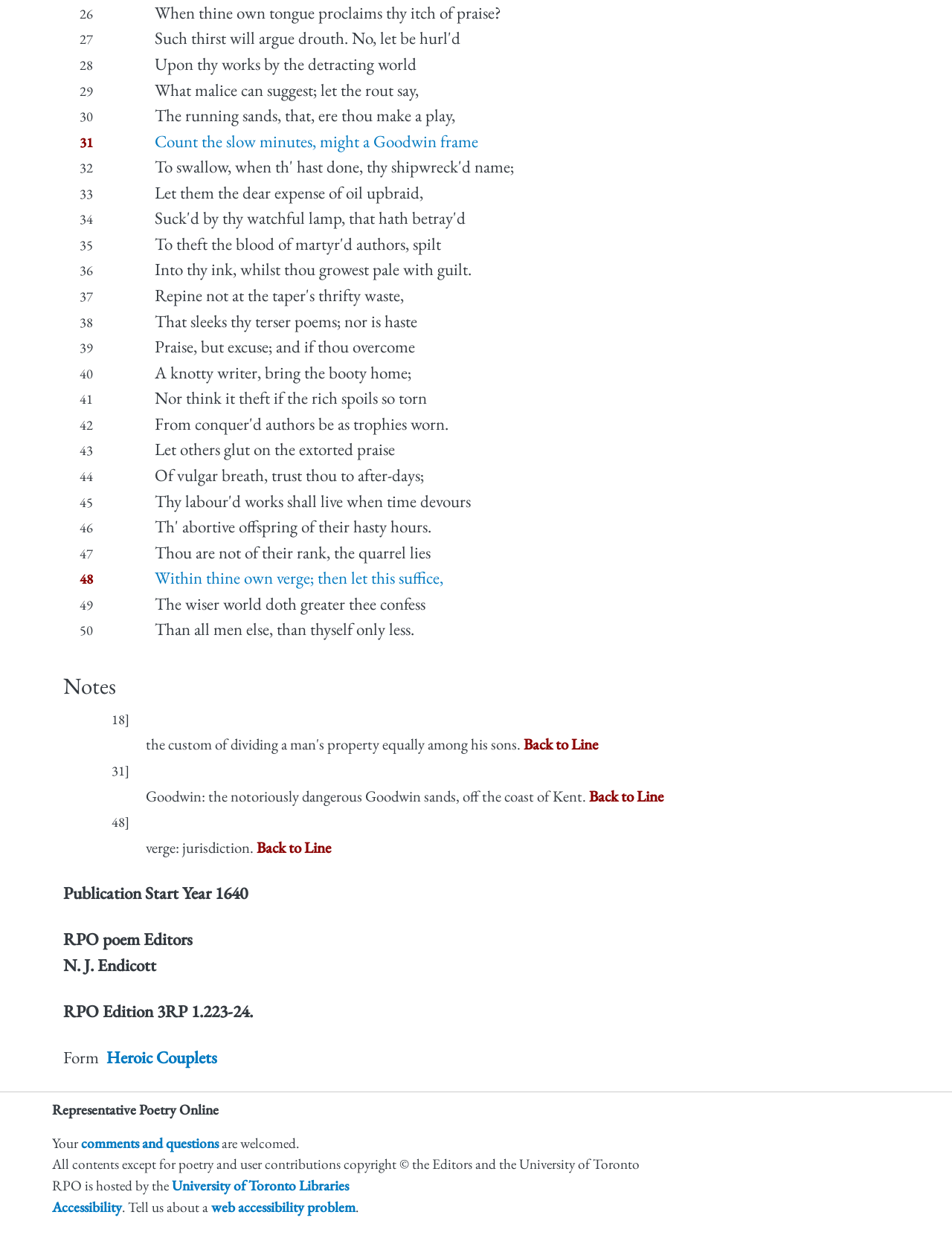Provide the bounding box coordinates for the specified HTML element described in this description: "Heroic Couplets". The coordinates should be four float numbers ranging from 0 to 1, in the format [left, top, right, bottom].

[0.112, 0.845, 0.228, 0.863]